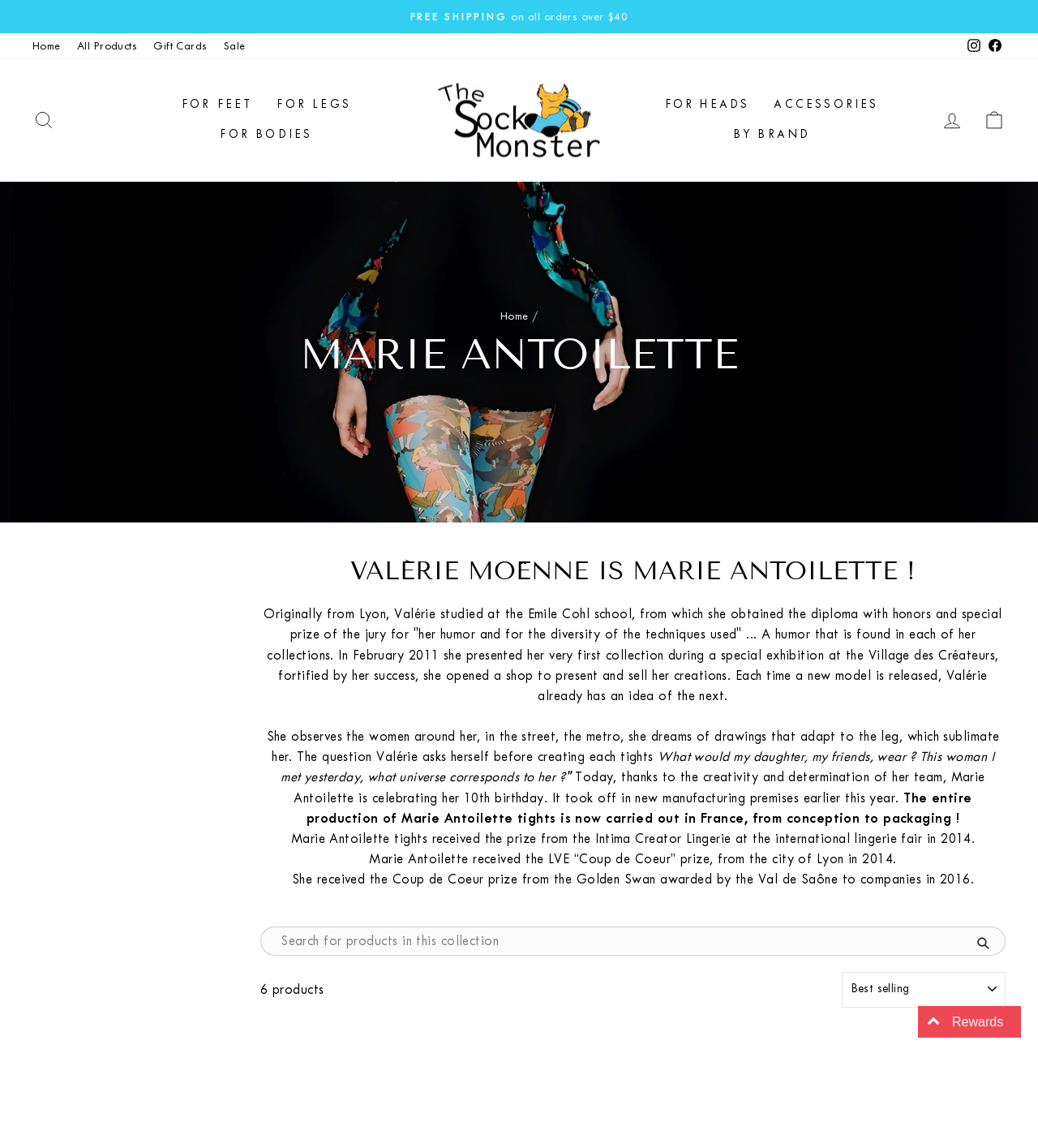Provide a brief response using a word or short phrase to this question:
What is the location of the manufacturing premises?

France